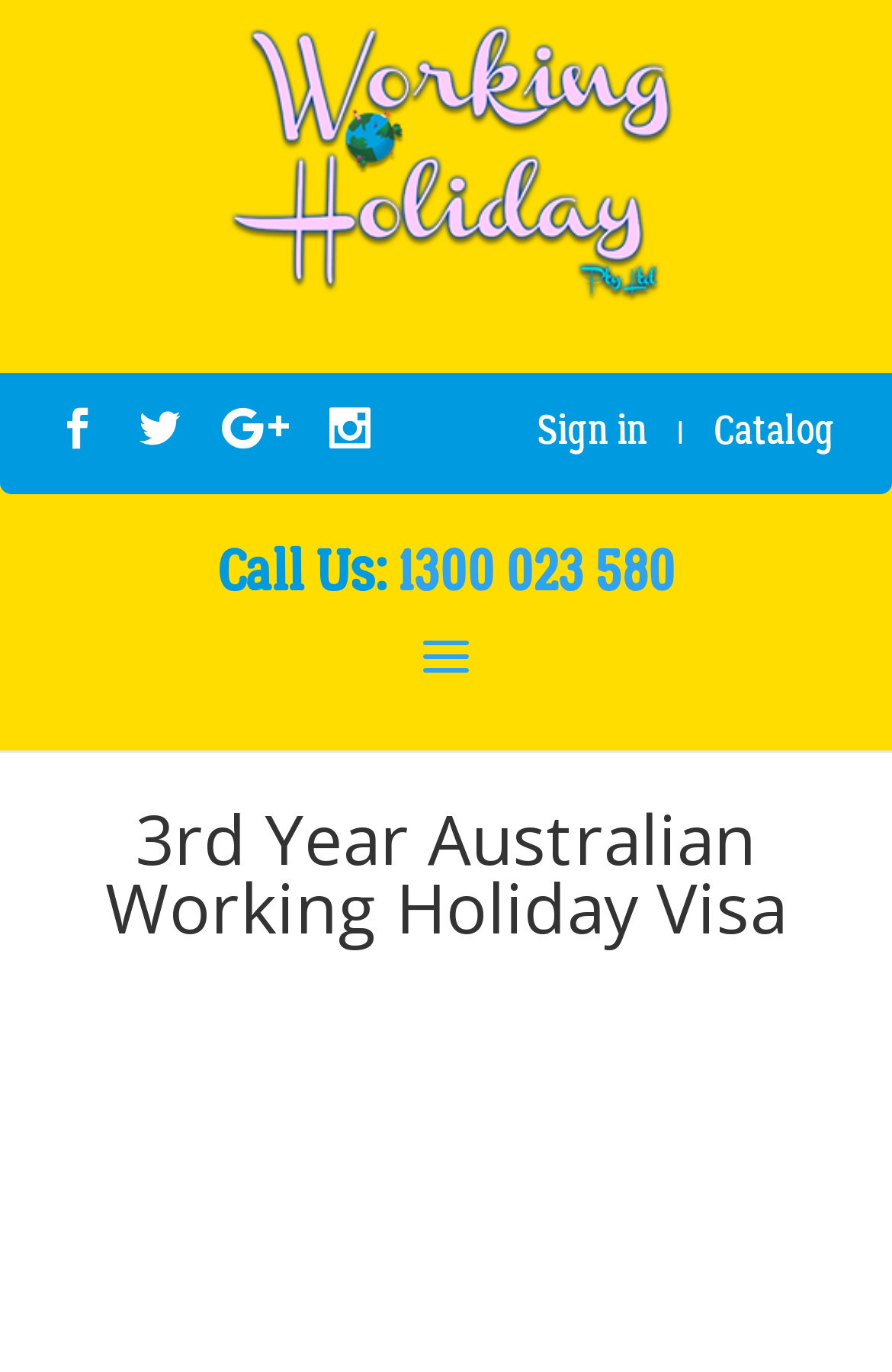Offer a meticulous description of the webpage's structure and content.

The webpage is about 3rd Year Australian Working Holiday Visa information. At the top left, there is a logo image with the text "Working Holiday" next to it, which is also a link. Below the logo, there are four social media links represented by icons. 

On the top right, there are three links: "Sign in", a separator, and "Catalog". 

In the middle of the page, there is a call-to-action section with the text "Call Us:" and a phone number "1300 023 580" as a link. 

At the very top of the page, there is a search bar that spans almost the entire width of the page. 

The main content of the page is headed by a large heading that reads "3rd Year Australian Working Holiday Visa", which takes up the full width of the page.